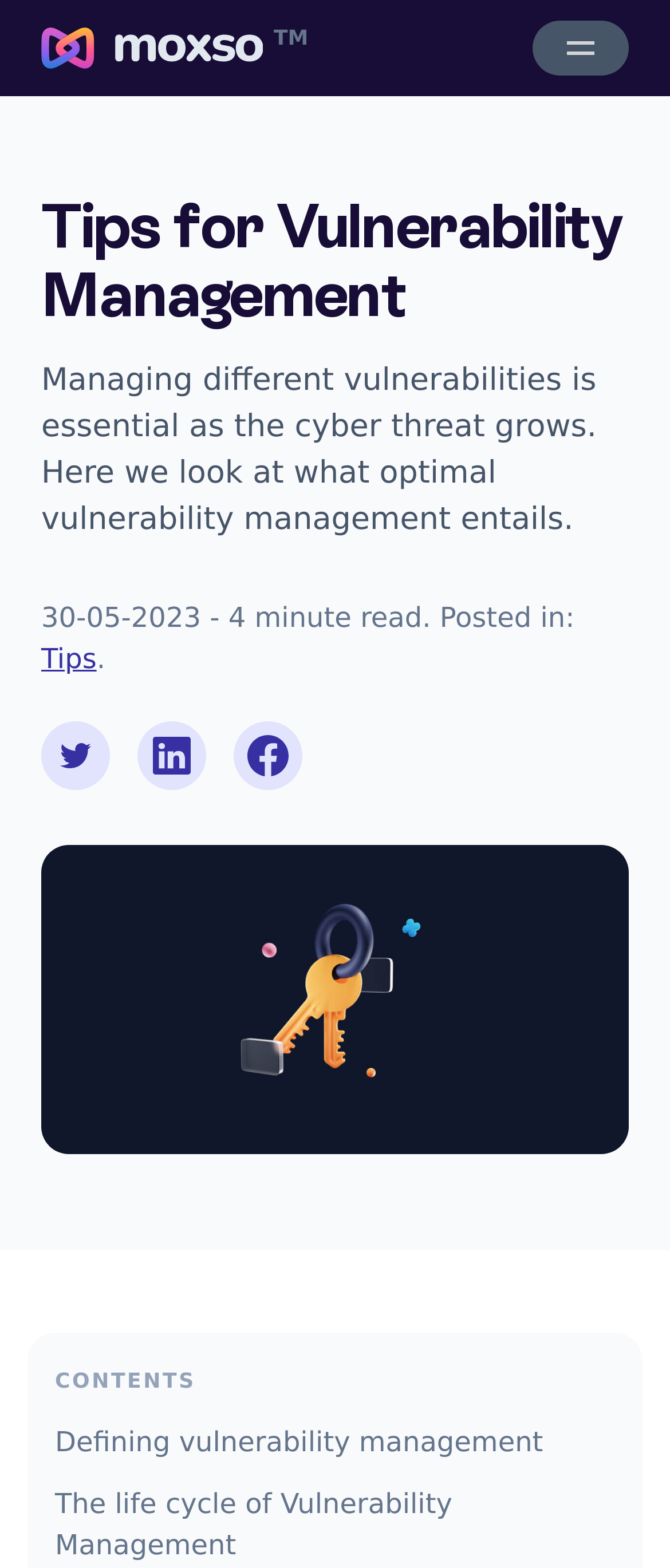What is the title of the image below the main heading?
Provide an in-depth and detailed answer to the question.

The title of the image below the main heading is 'Tips for Vulnerability Management', which is the same as the main heading of the webpage.